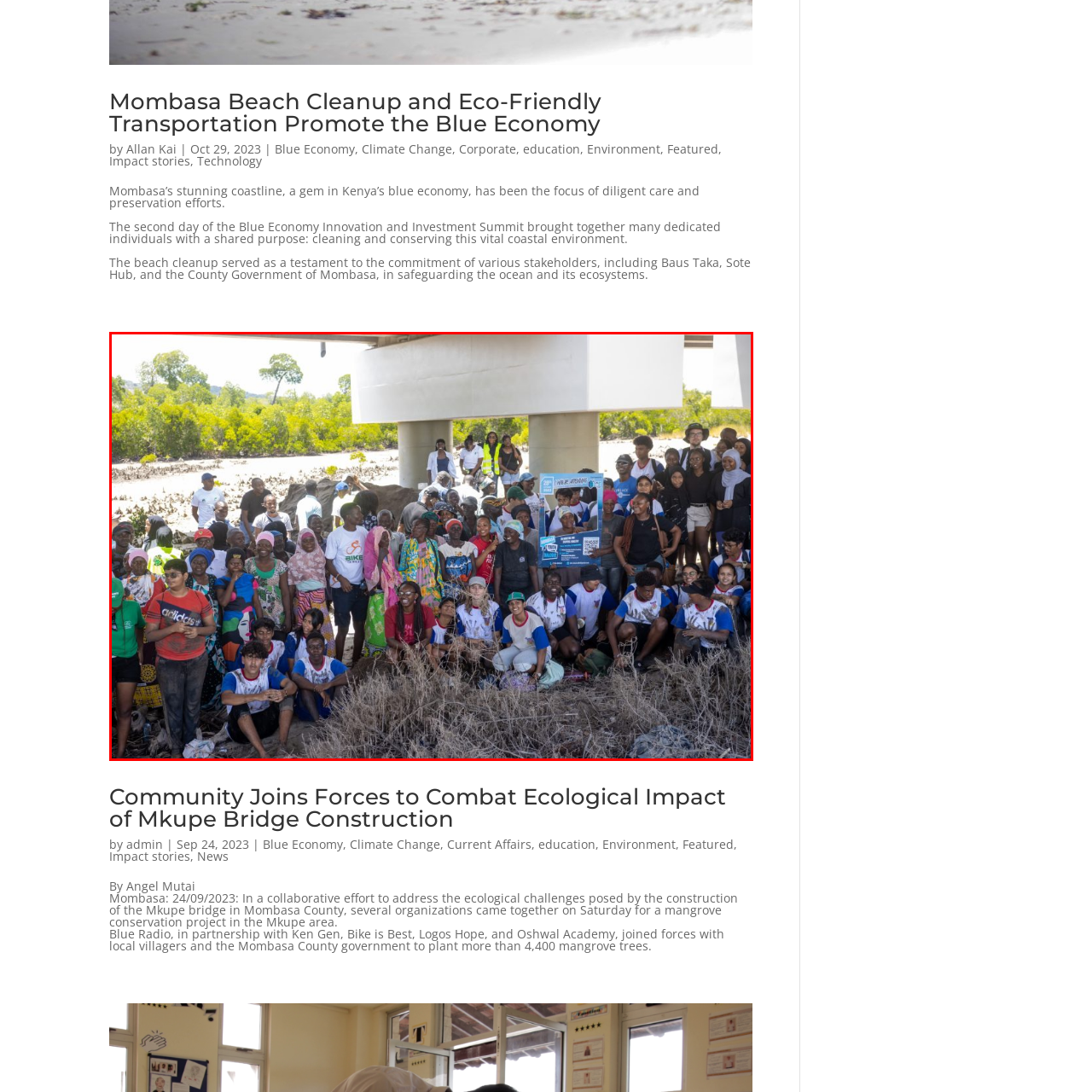What is the purpose of the community project?
Review the content shown inside the red bounding box in the image and offer a detailed answer to the question, supported by the visual evidence.

The purpose of the community project can be inferred from the caption, which describes the volunteers as participating in a community mangrove conservation project, and also mentions the cleanup and conservation efforts in the background, indicating that the project is focused on preserving and restoring the coastal ecosystem.